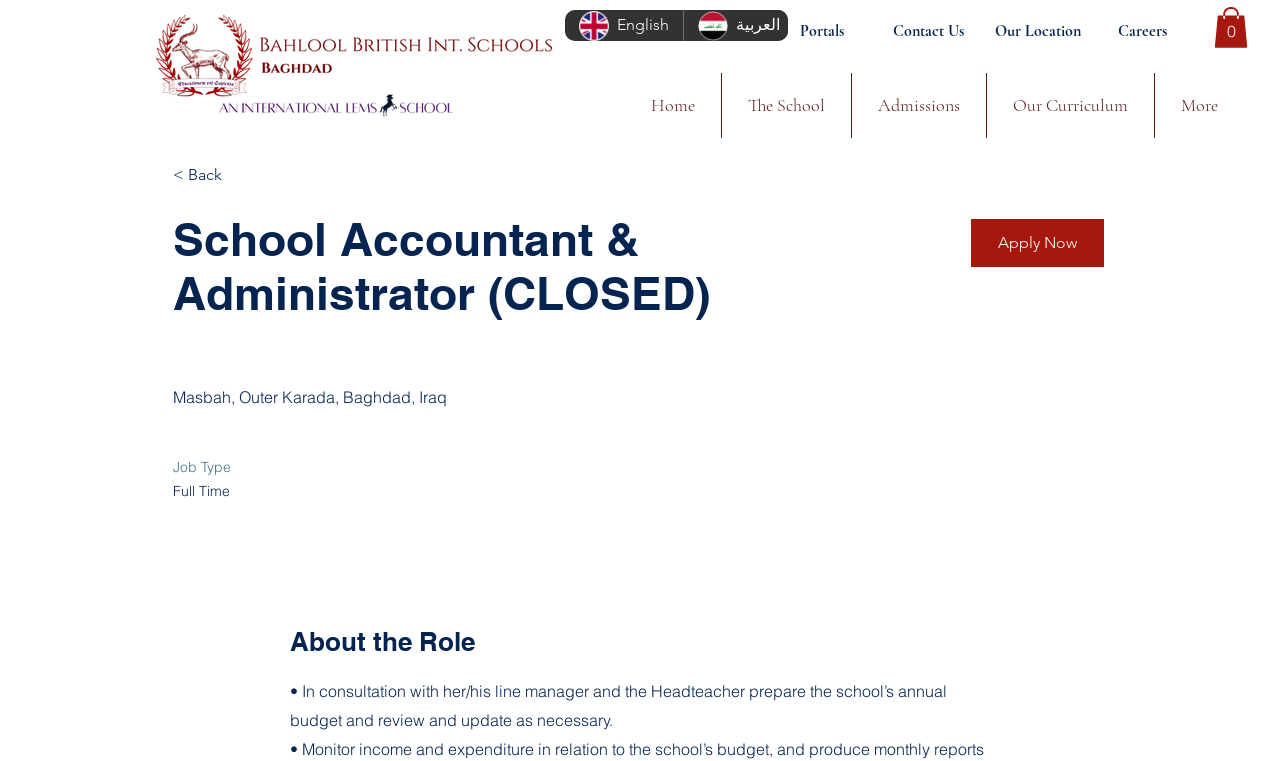Extract the bounding box coordinates for the UI element described as: "Home".

[0.488, 0.096, 0.563, 0.181]